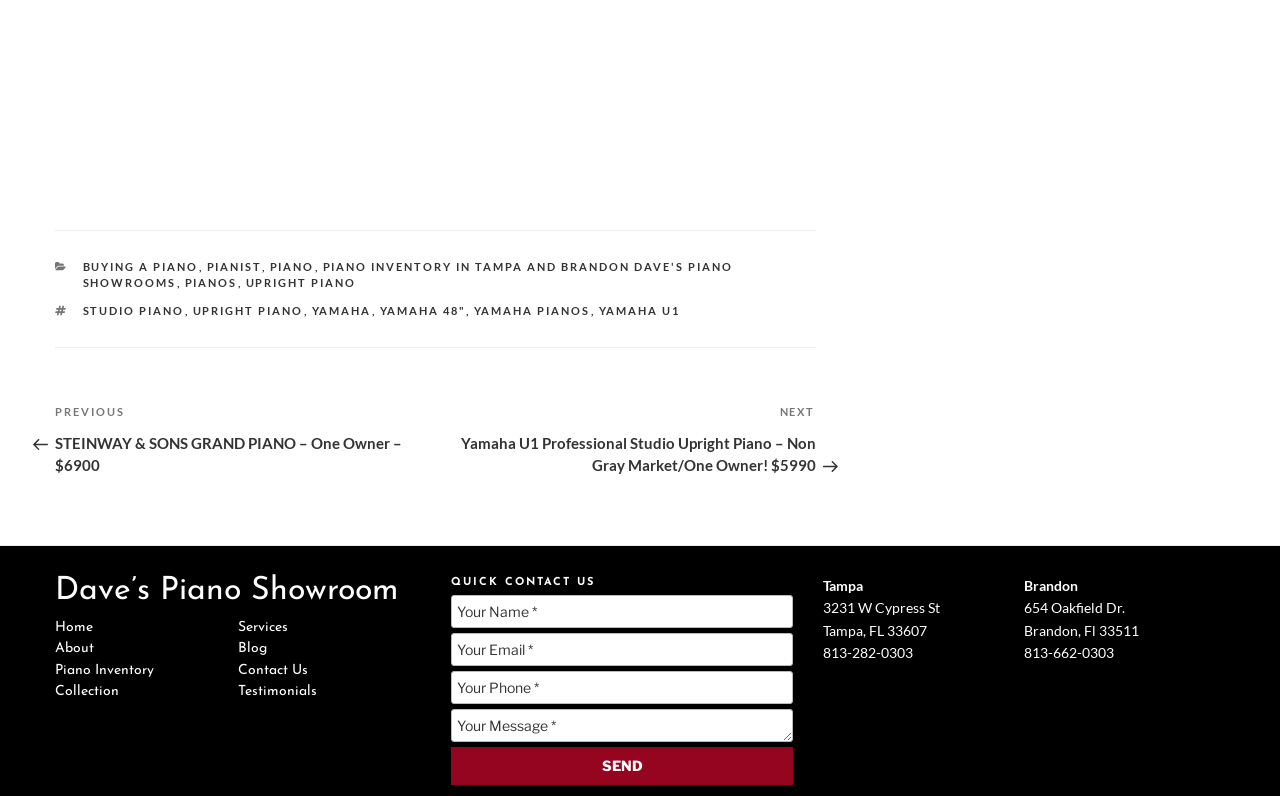Identify the bounding box coordinates of the region I need to click to complete this instruction: "Navigate to the 'Piano Inventory' page".

[0.043, 0.832, 0.12, 0.851]